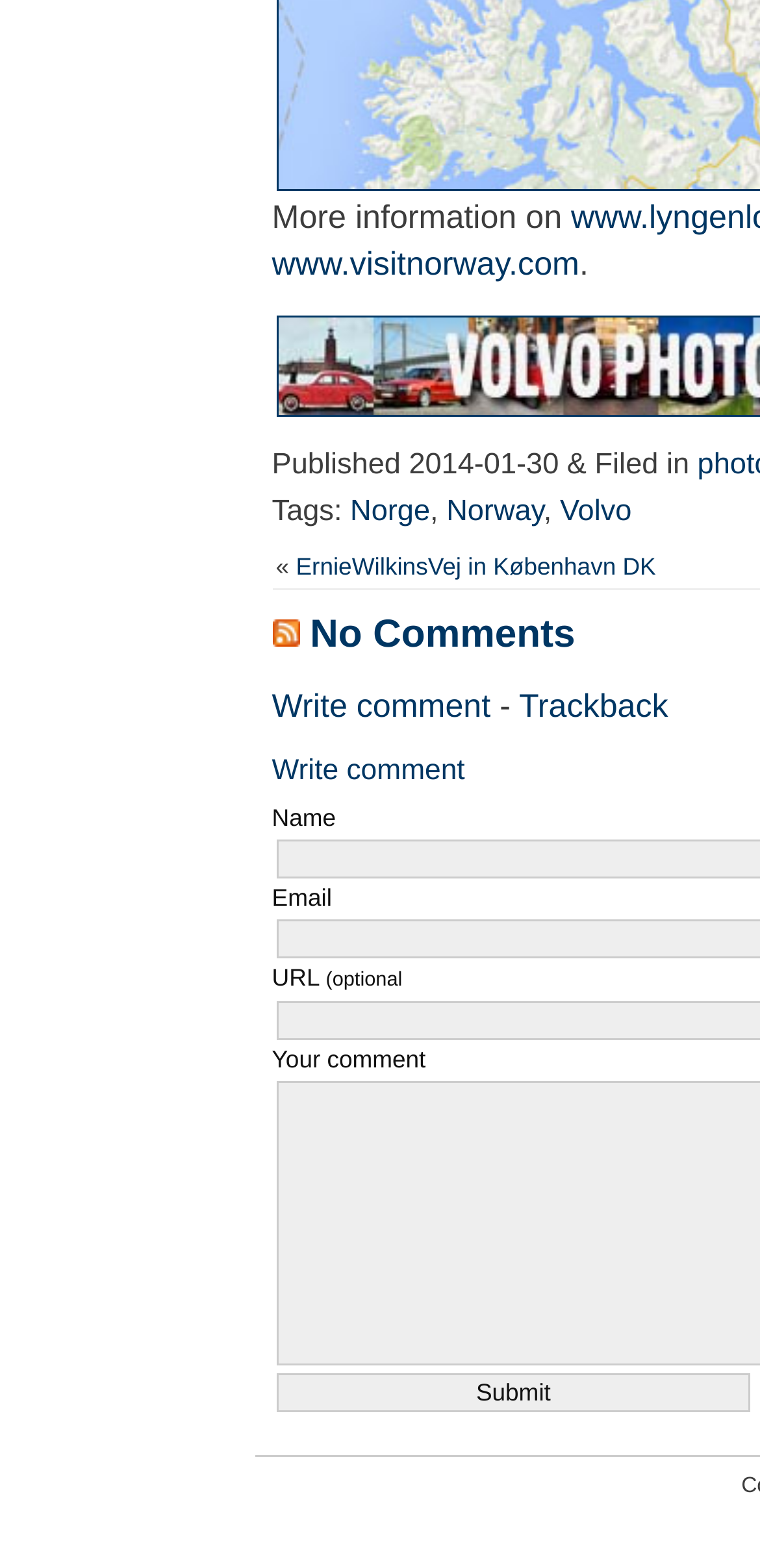Please determine the bounding box coordinates of the element's region to click for the following instruction: "Click on the link to visit Norway".

[0.461, 0.316, 0.566, 0.337]